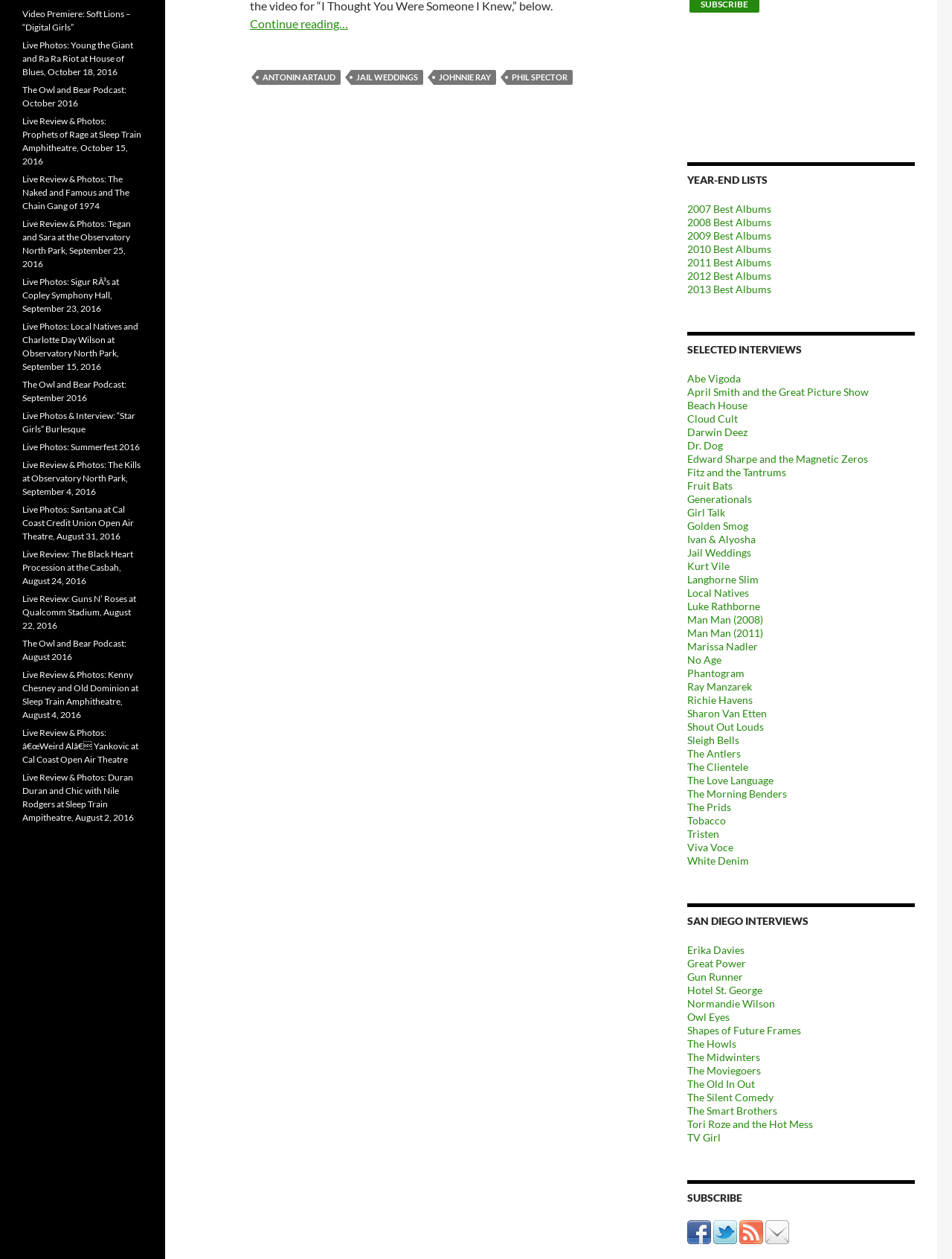How many year-end lists are available?
Using the visual information, reply with a single word or short phrase.

6